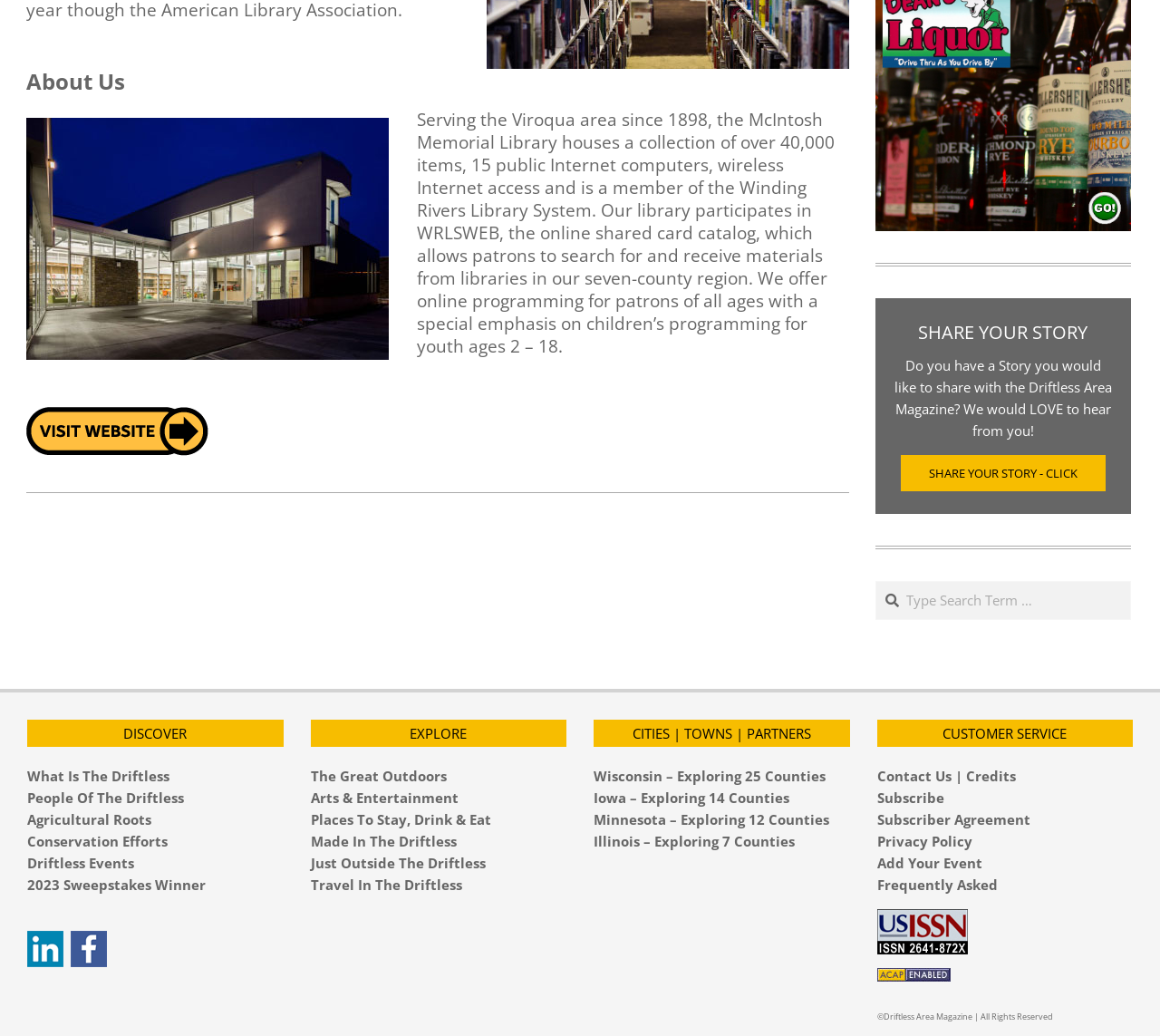What is the purpose of the search box?
From the image, respond with a single word or phrase.

To search for terms